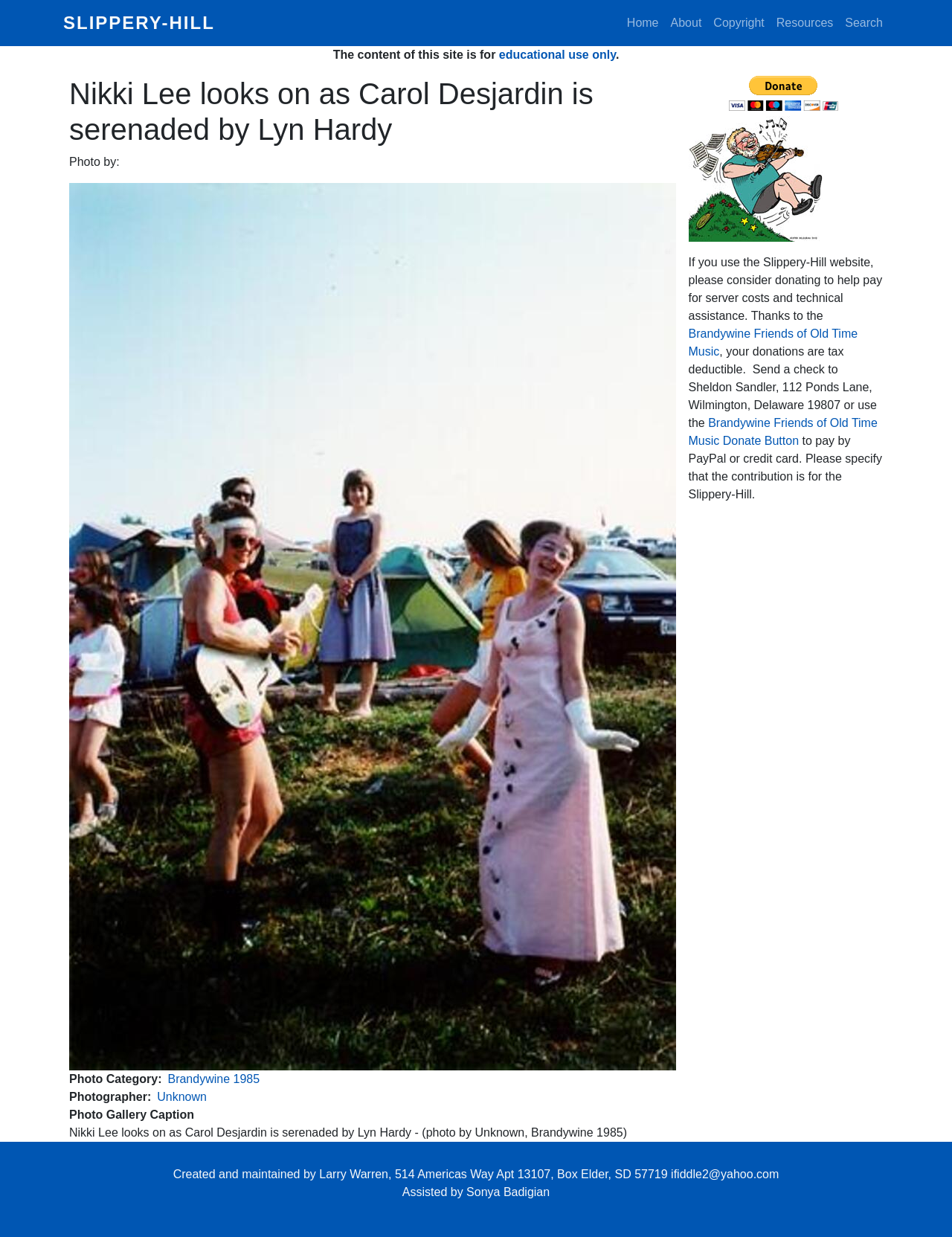Locate the bounding box of the UI element with the following description: "YouTube Latham & Watkins Youtube".

None